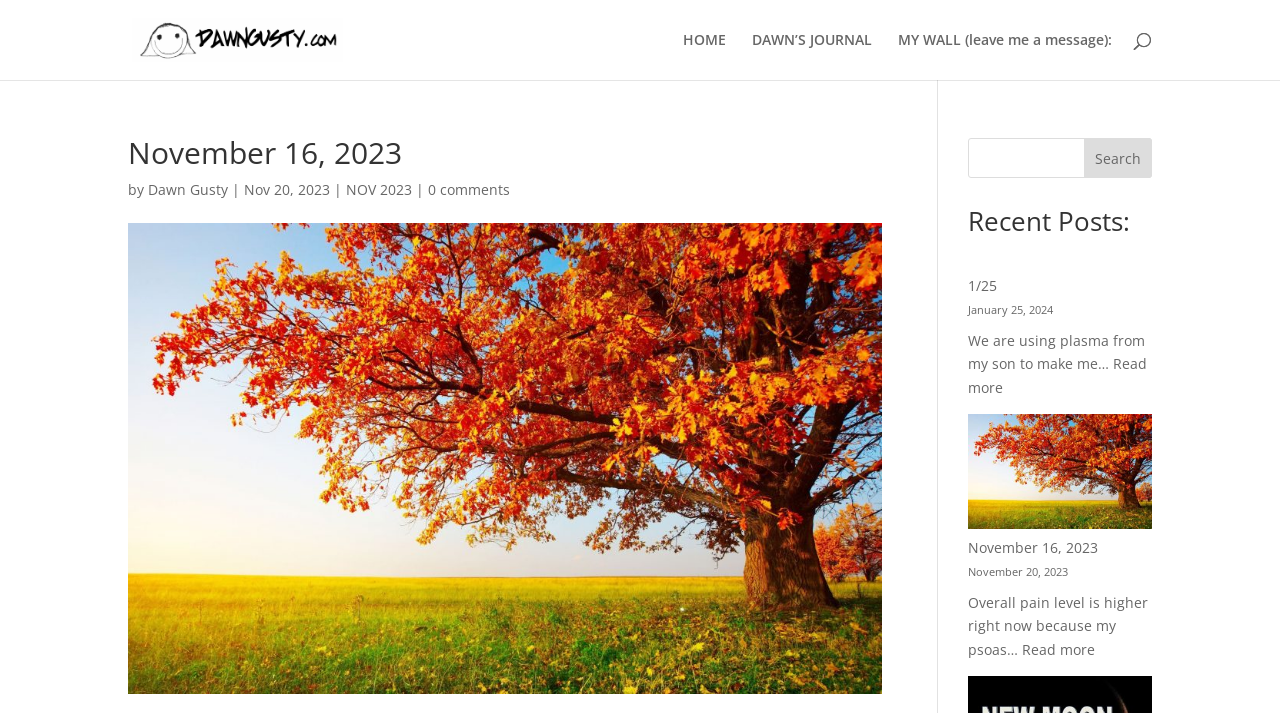Identify the bounding box of the HTML element described here: "Über uns". Provide the coordinates as four float numbers between 0 and 1: [left, top, right, bottom].

None